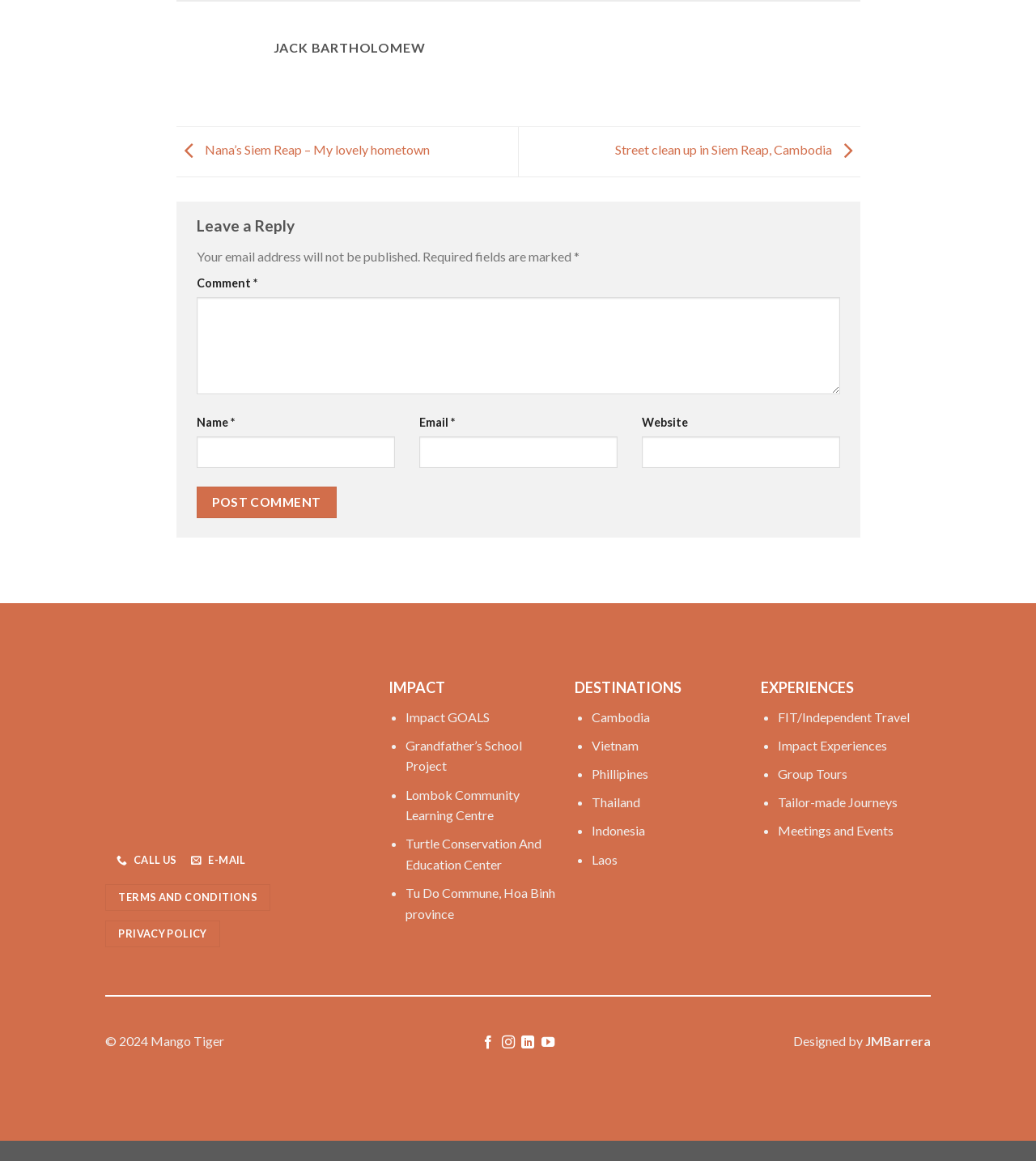Provide a short answer to the following question with just one word or phrase: What are the destinations mentioned on the webpage?

Cambodia, Vietnam, etc.